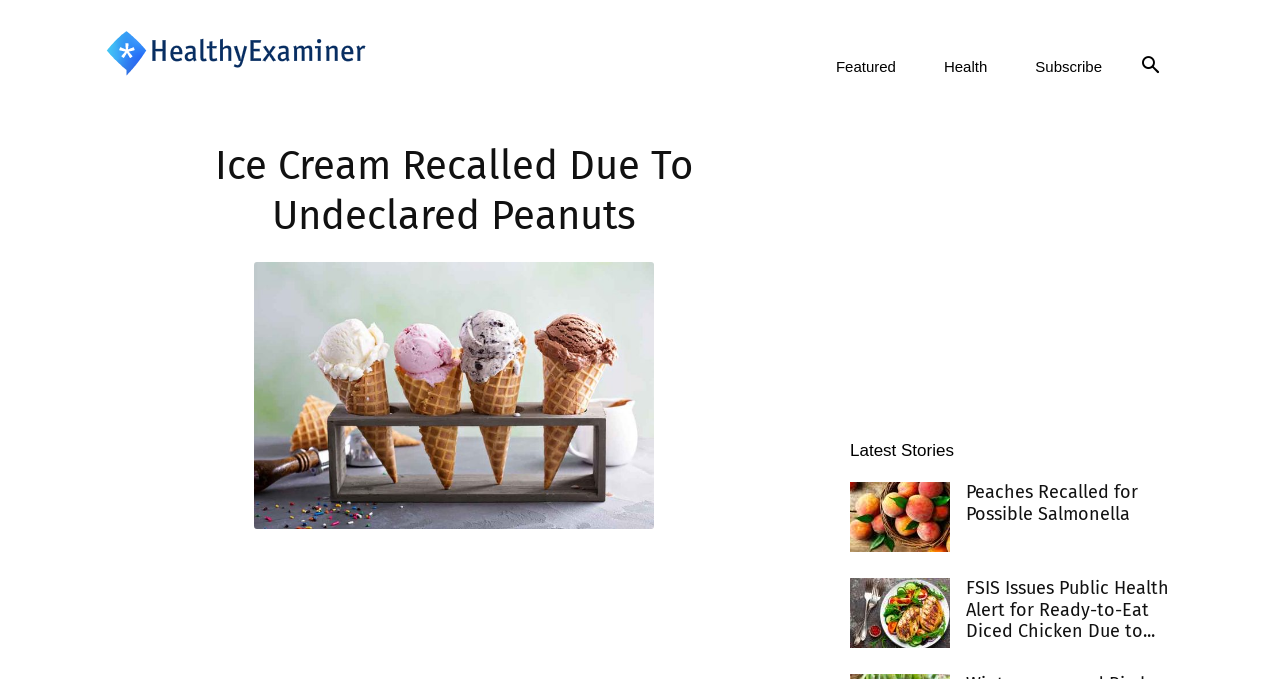Please identify the bounding box coordinates for the region that you need to click to follow this instruction: "Click on the 'Larry Cuban' link".

None